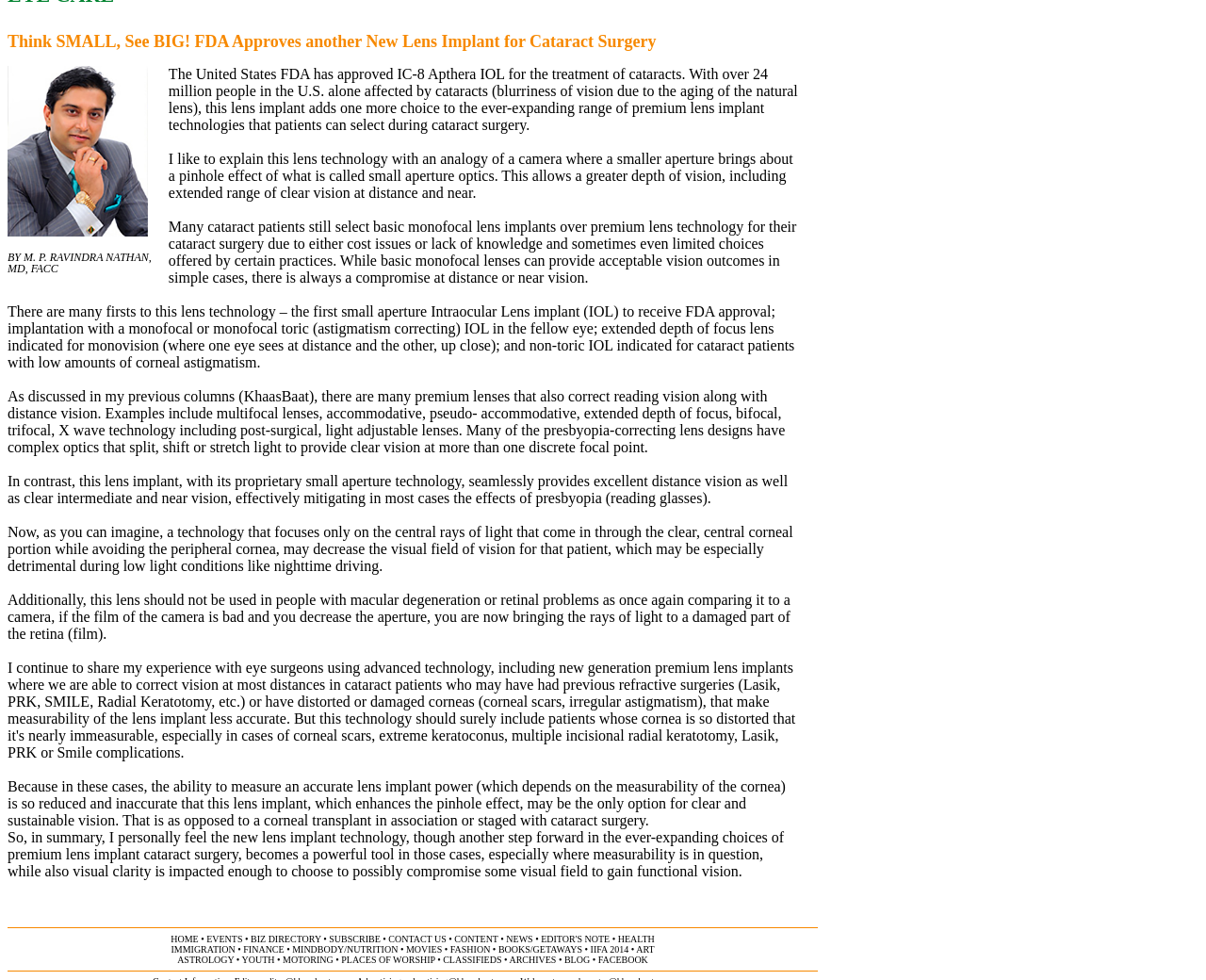Bounding box coordinates are given in the format (top-left x, top-left y, bottom-right x, bottom-right y). All values should be floating point numbers between 0 and 1. Provide the bounding box coordinate for the UI element described as: Review

None